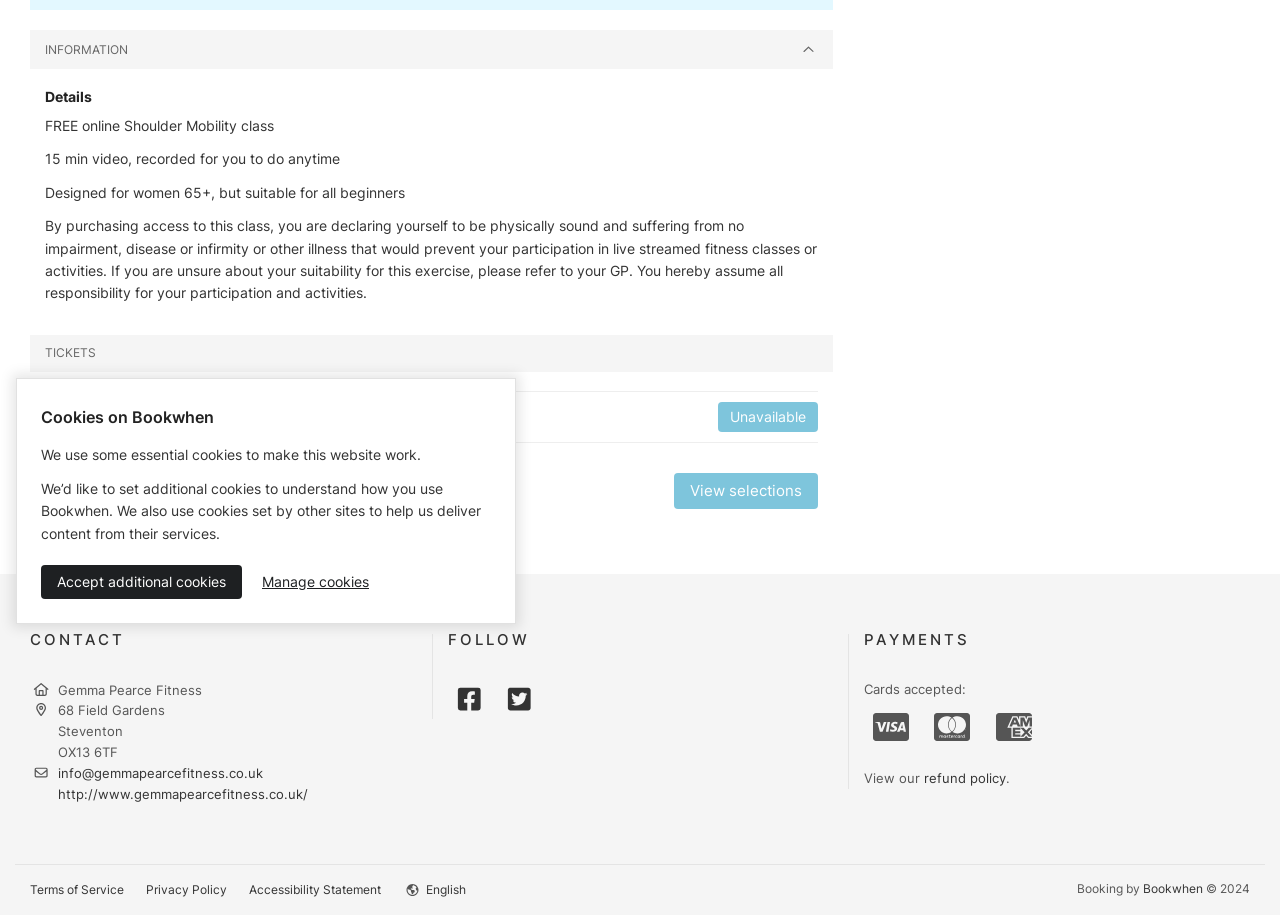Find the bounding box coordinates for the UI element that matches this description: "Bookwhen".

[0.893, 0.963, 0.94, 0.98]